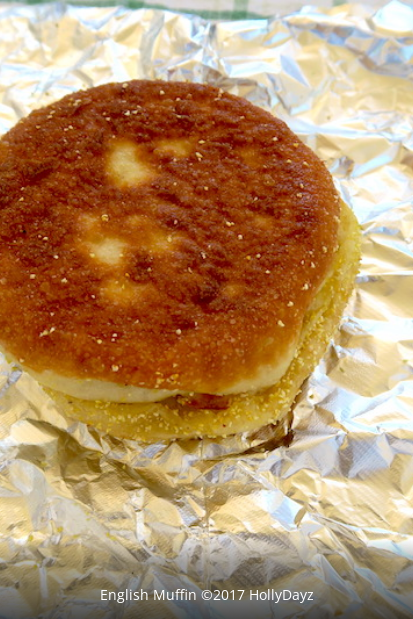Give a thorough caption of the image, focusing on all visible elements.

A delicious English muffin, golden brown and perfectly toasted, sits on a crinkled piece of foil. This appetizing treat, highlighted in the culinary adventure captured by HollyDayz, invites food lovers to savor its warmth and texture. Renowned for its fluffy interior and crispy exterior, this English muffin exemplifies the delightful offerings enjoyed during the "Foodies on Foot" tour in Napa, California. The caption notes the image is copyrighted ©2017 HollyDayz, adding a touch of authenticity to this gastronomic experience.